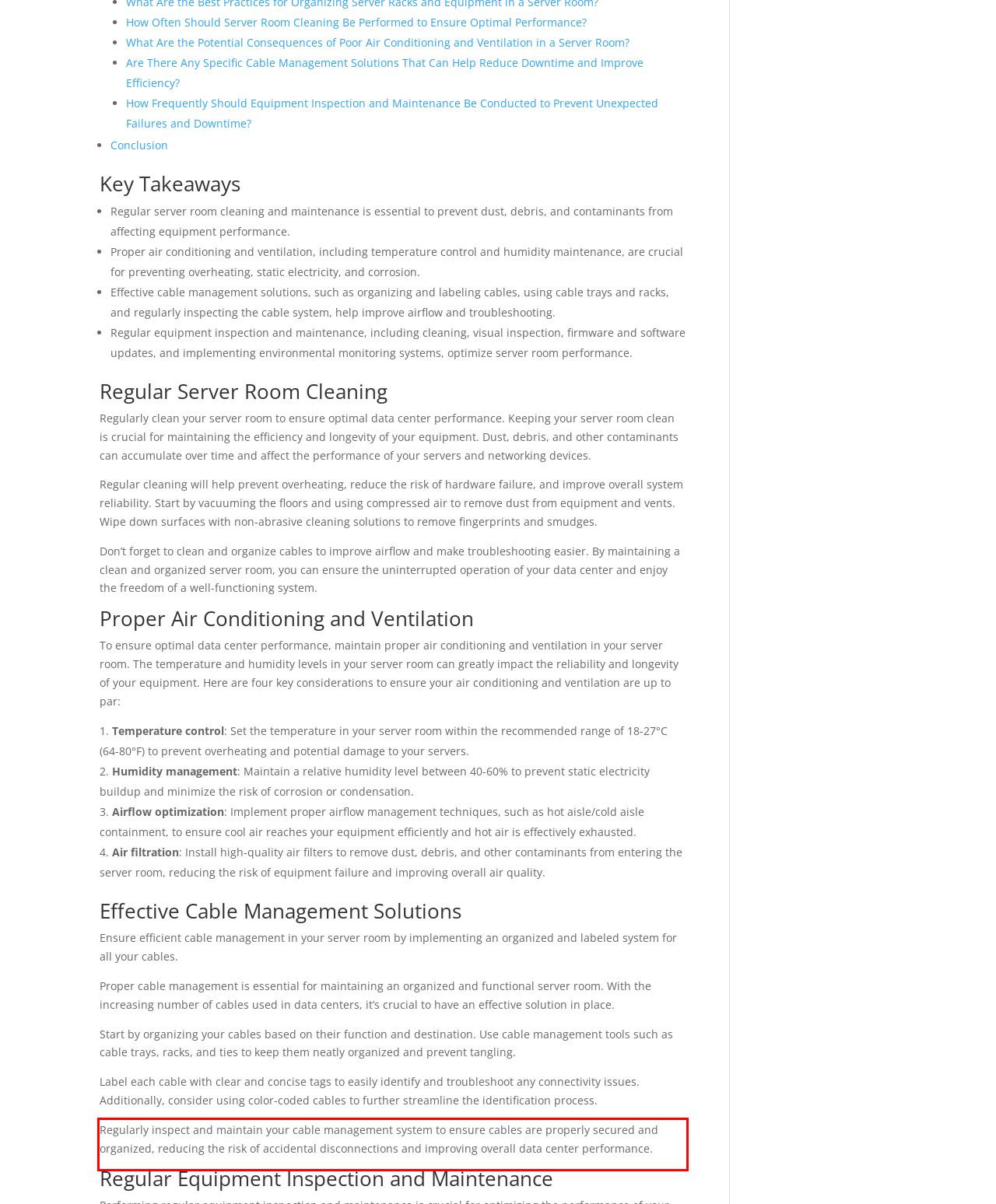Using the provided screenshot of a webpage, recognize the text inside the red rectangle bounding box by performing OCR.

Regularly inspect and maintain your cable management system to ensure cables are properly secured and organized, reducing the risk of accidental disconnections and improving overall data center performance.